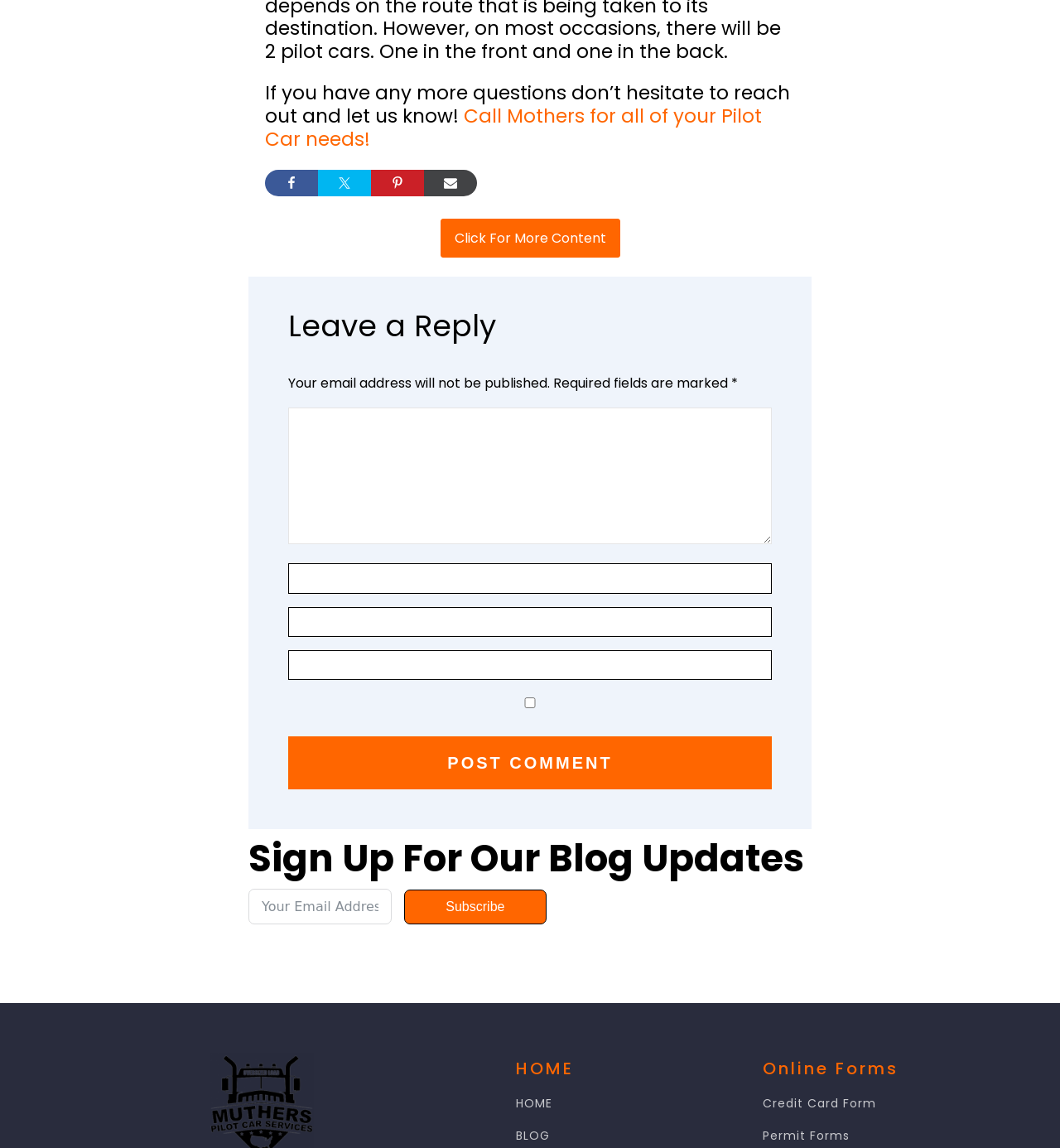What is the 'Subscription Form' used for?
Answer the question with a thorough and detailed explanation.

The 'Subscription Form' section, containing a text box for email addresses and a 'Subscribe' button, allows users to sign up for blog updates, indicating that the webpage is a blog or has a blog section.